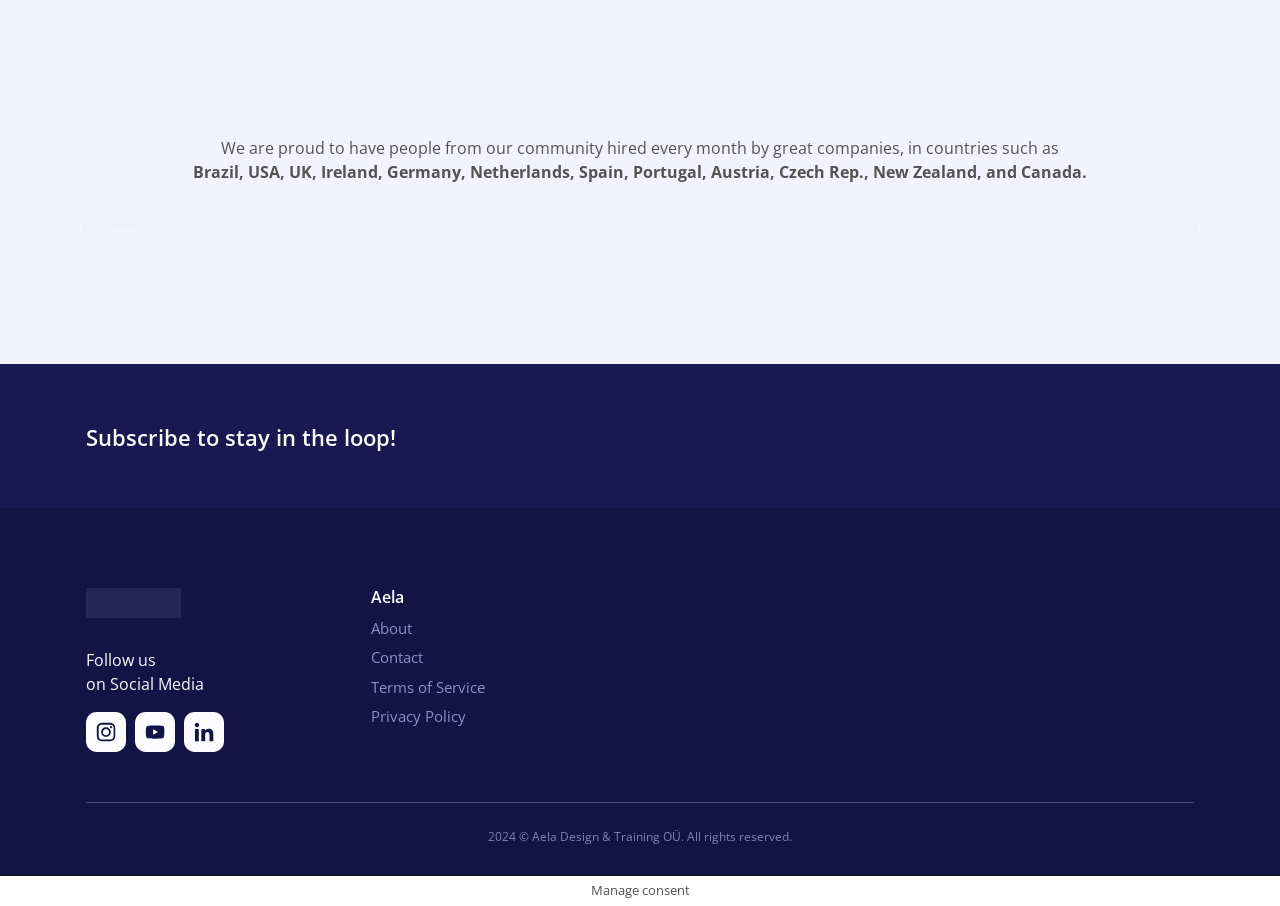Determine the bounding box for the UI element that matches this description: "parent_node: Follow us aria-label="aelabrasil"".

[0.067, 0.795, 0.105, 0.817]